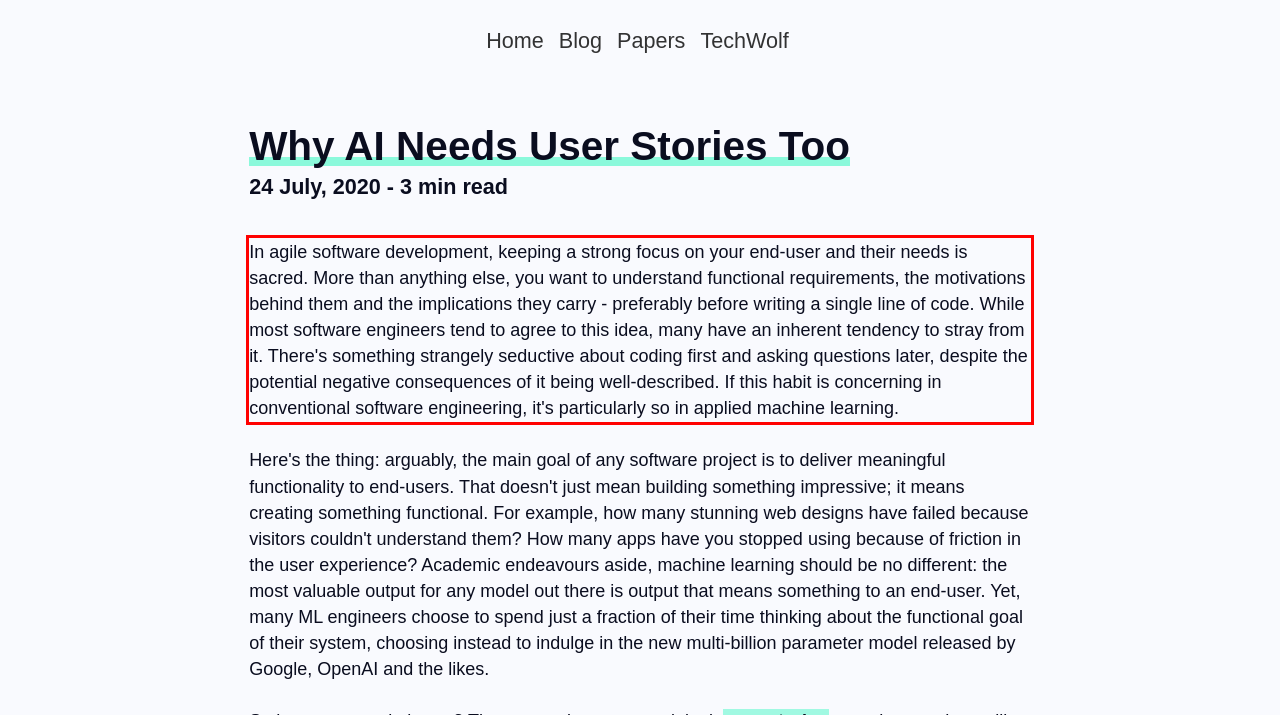Using the provided screenshot of a webpage, recognize and generate the text found within the red rectangle bounding box.

In agile software development, keeping a strong focus on your end-user and their needs is sacred. More than anything else, you want to understand functional requirements, the motivations behind them and the implications they carry - preferably before writing a single line of code. While most software engineers tend to agree to this idea, many have an inherent tendency to stray from it. There's something strangely seductive about coding first and asking questions later, despite the potential negative consequences of it being well-described. If this habit is concerning in conventional software engineering, it's particularly so in applied machine learning.